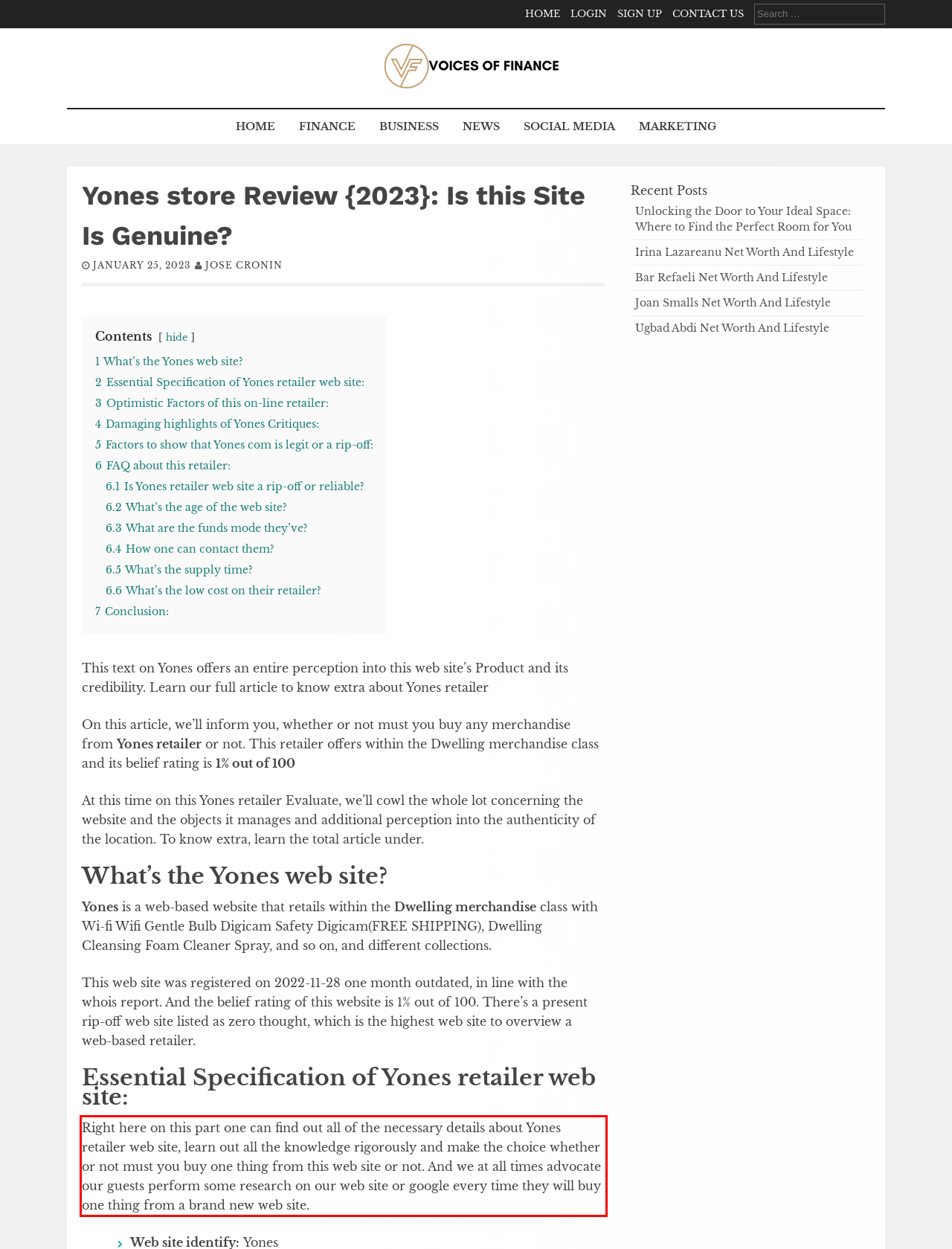Given a screenshot of a webpage with a red bounding box, please identify and retrieve the text inside the red rectangle.

Right here on this part one can find out all of the necessary details about Yones retailer web site, learn out all the knowledge rigorously and make the choice whether or not must you buy one thing from this web site or not. And we at all times advocate our guests perform some research on our web site or google every time they will buy one thing from a brand new web site.